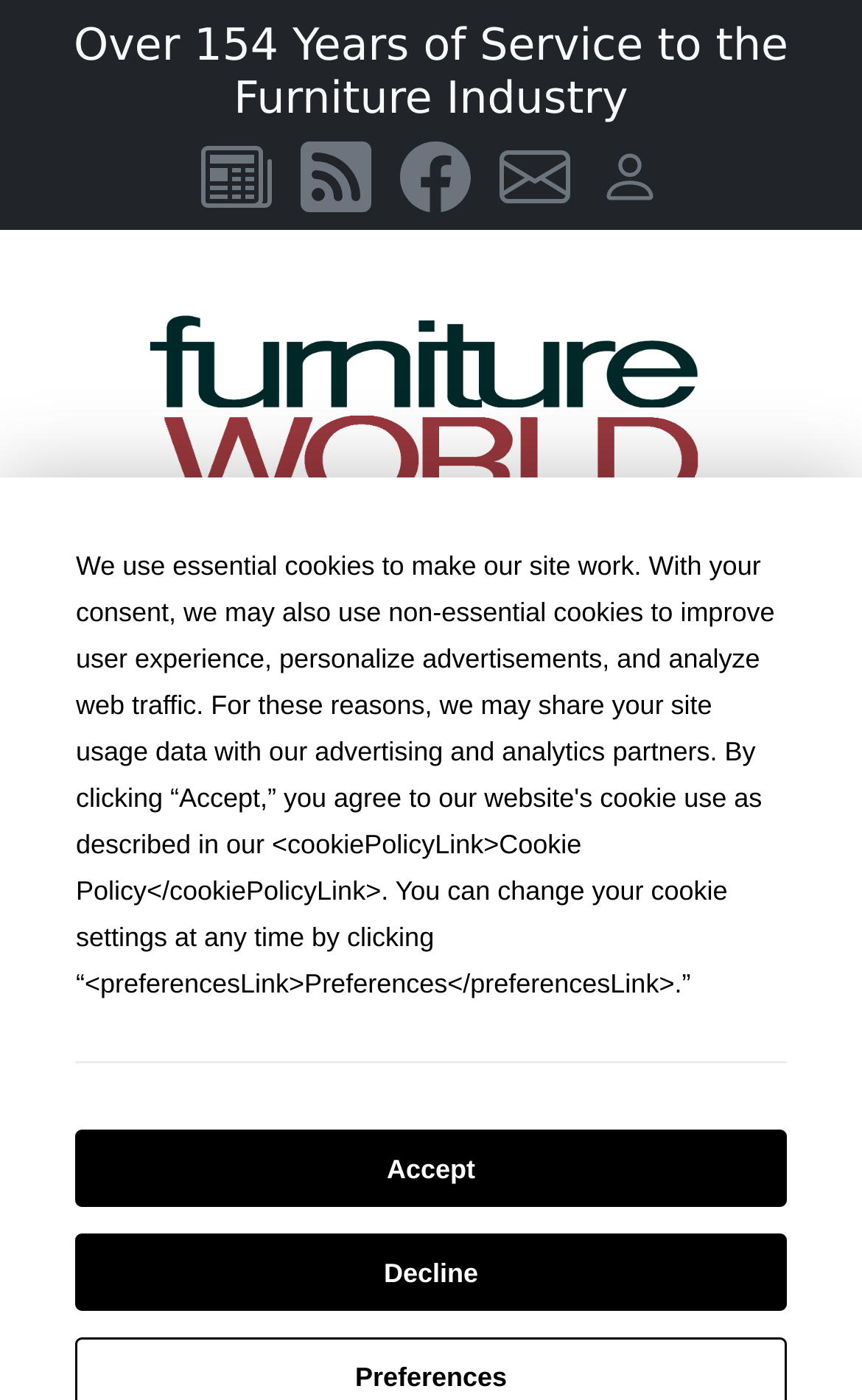Answer the following in one word or a short phrase: 
What is the primary purpose of the webpage?

Disaster preparation and response